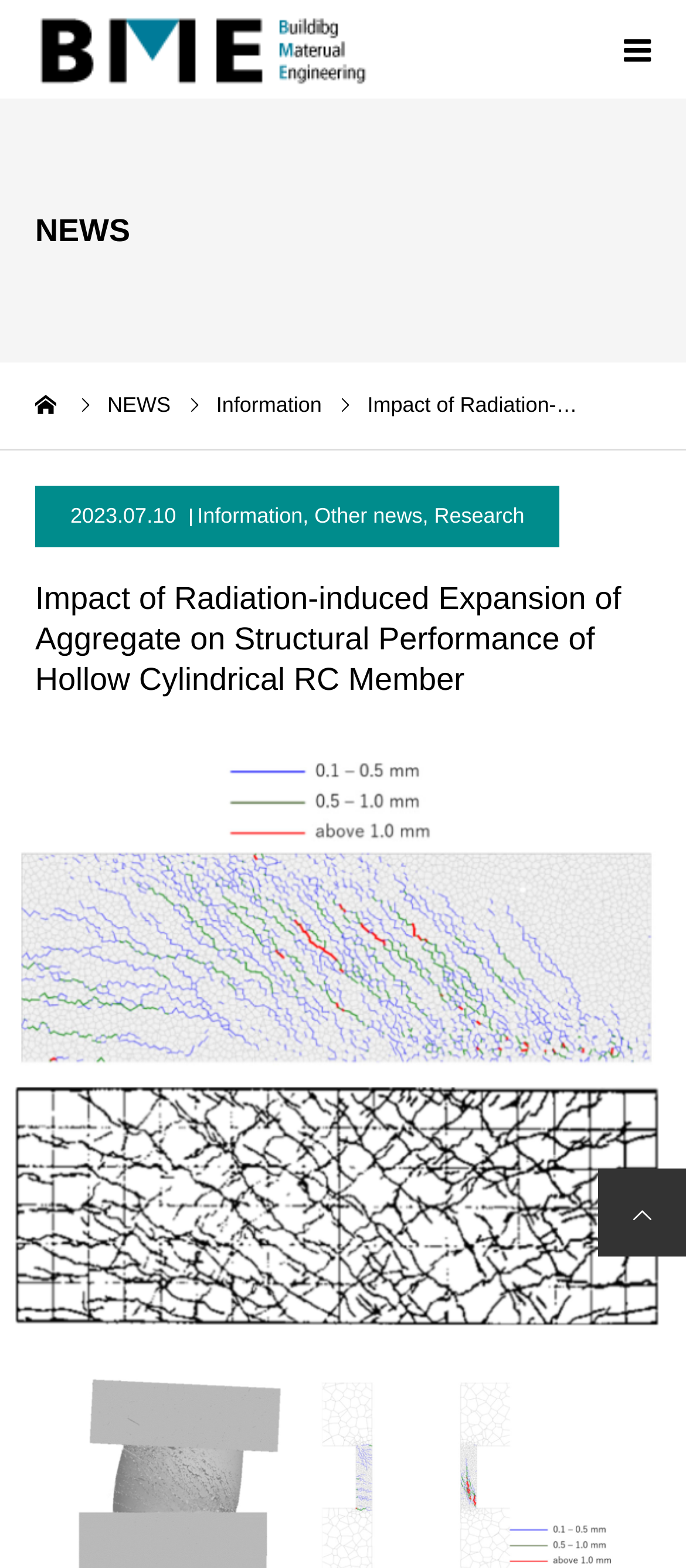How many links are there in the menu?
Provide a detailed answer to the question using information from the image.

The menu links can be found in the links with IDs 102 to 113. There are 9 links in total, including 'HOME', 'NEWS', 'RESEARCH THEME', 'ACHEVEMENTS', 'LABORATORIAL', 'MEMBER', '日本語', and 'English'.